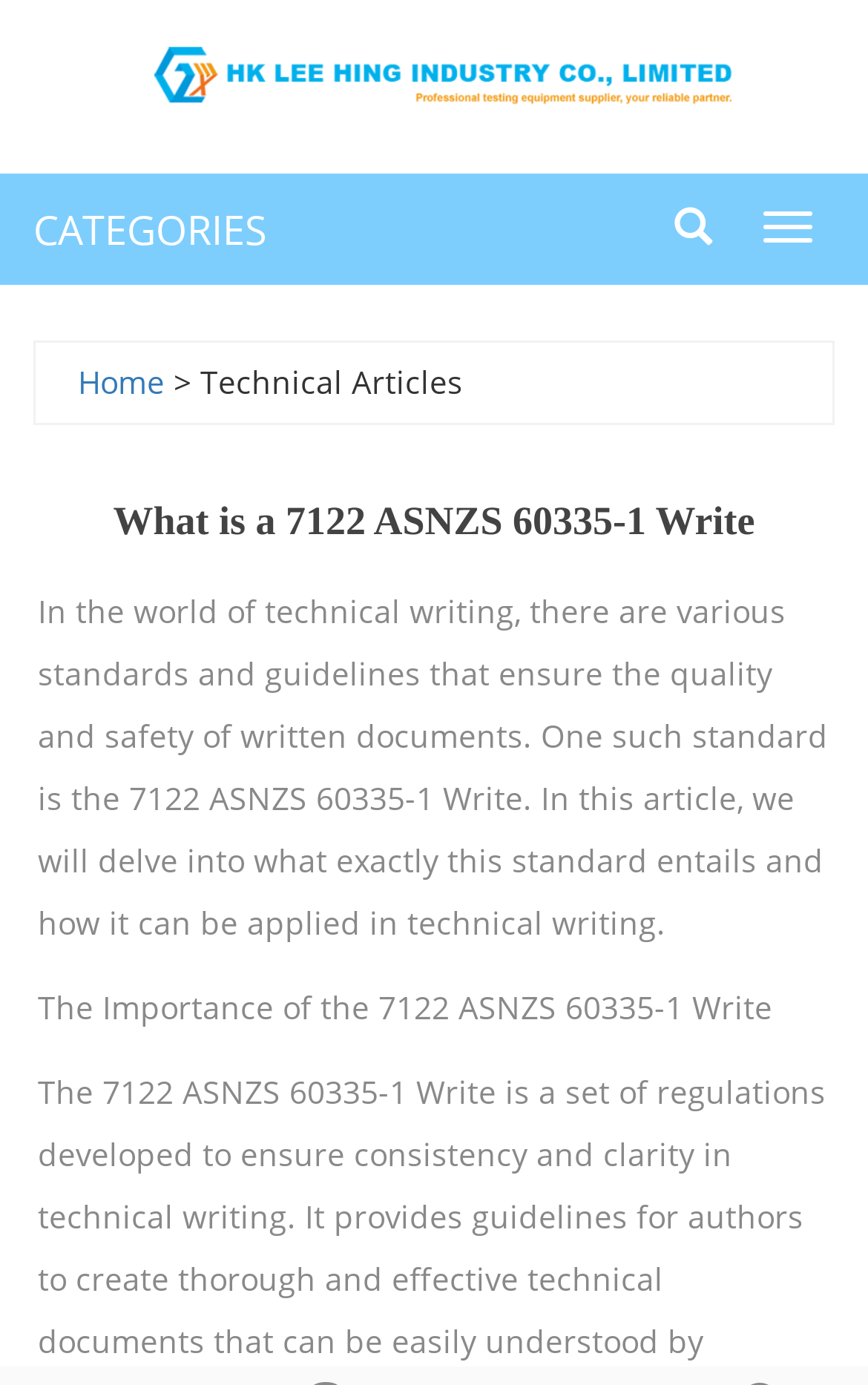Generate the text content of the main heading of the webpage.

What is a 7122 ASNZS 60335-1 Write